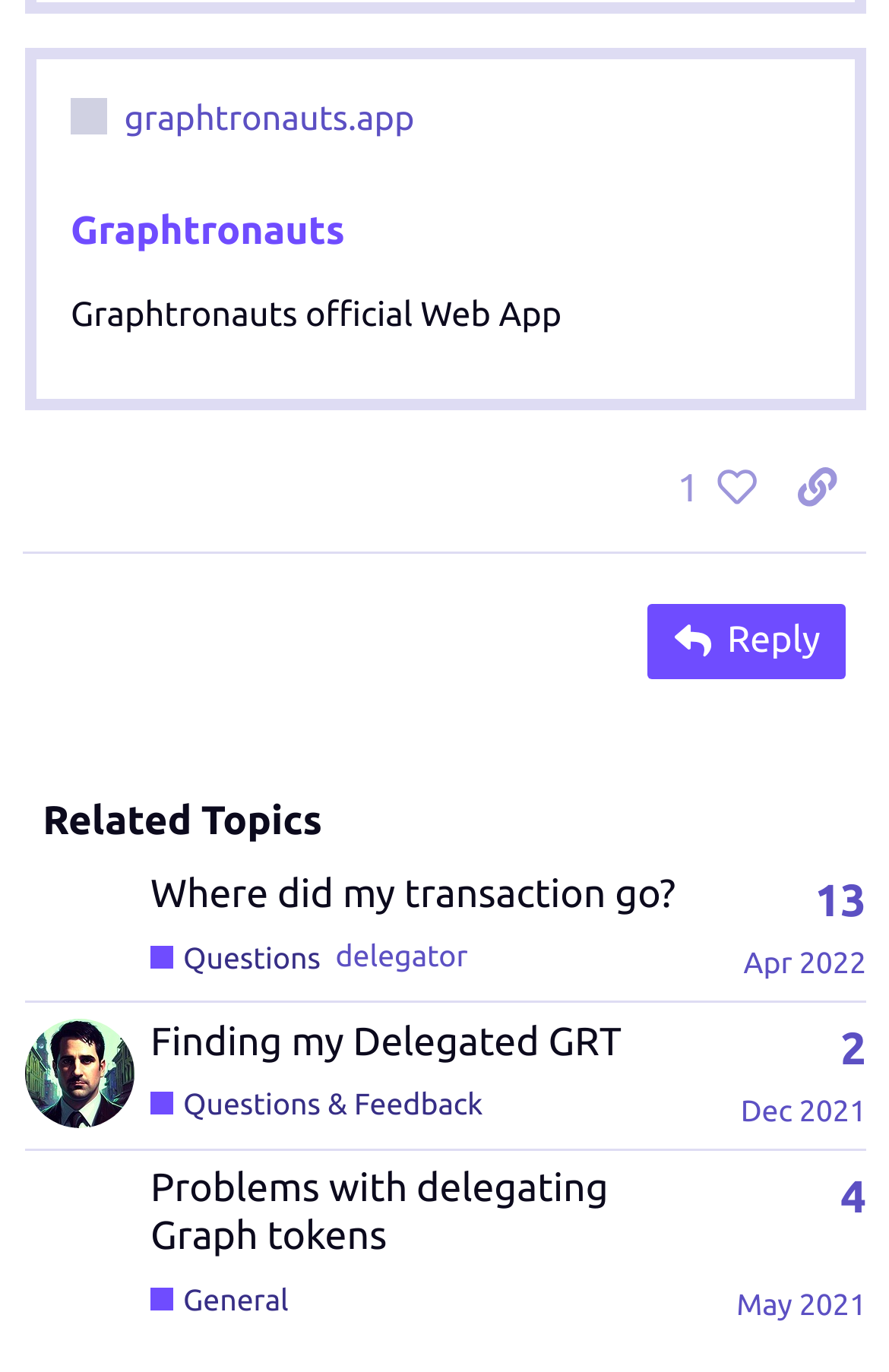Please find the bounding box for the UI element described by: "Schedule Online".

None